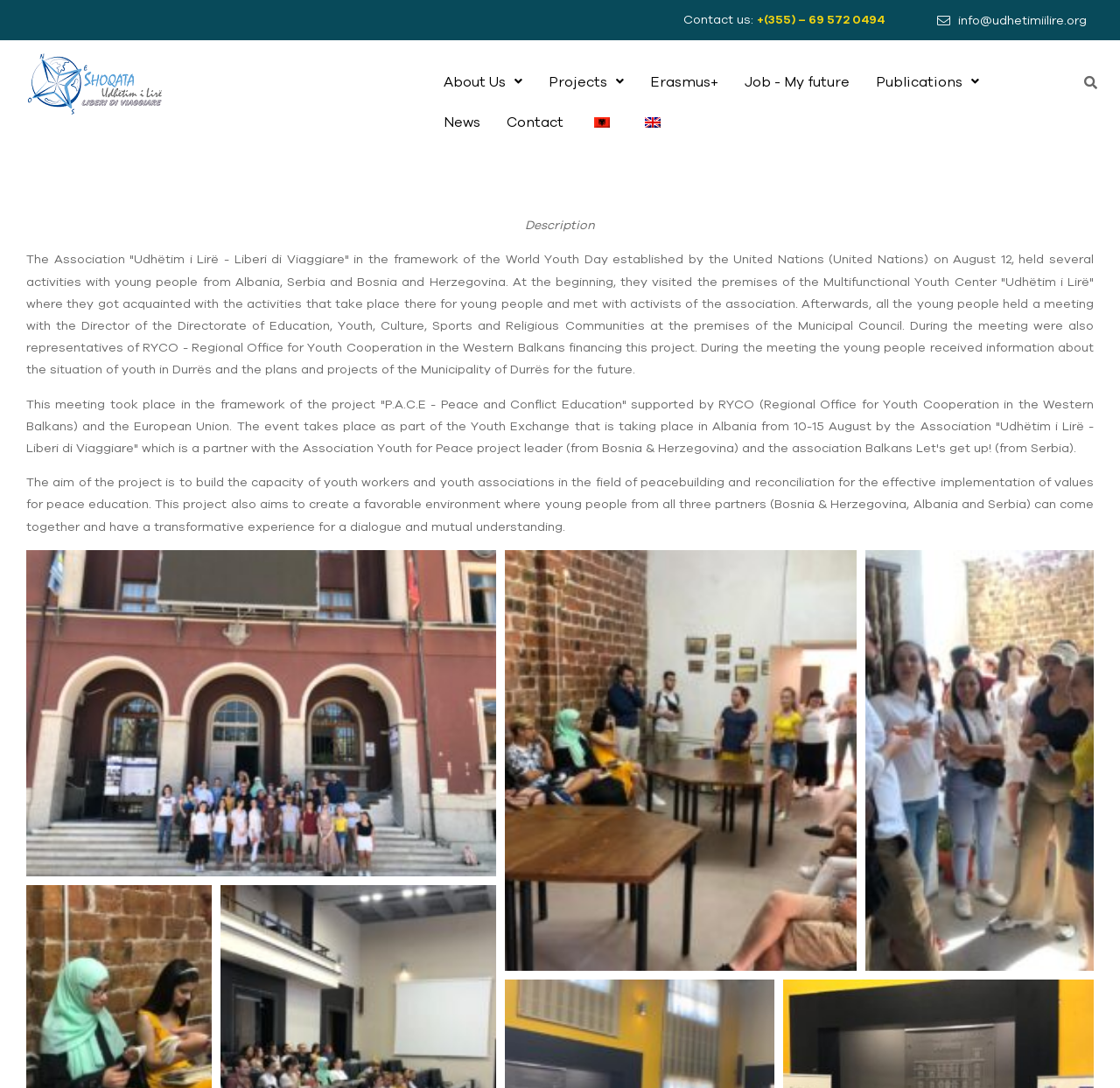Identify the bounding box coordinates of the element that should be clicked to fulfill this task: "Learn more about Erasmus+". The coordinates should be provided as four float numbers between 0 and 1, i.e., [left, top, right, bottom].

[0.569, 0.056, 0.653, 0.093]